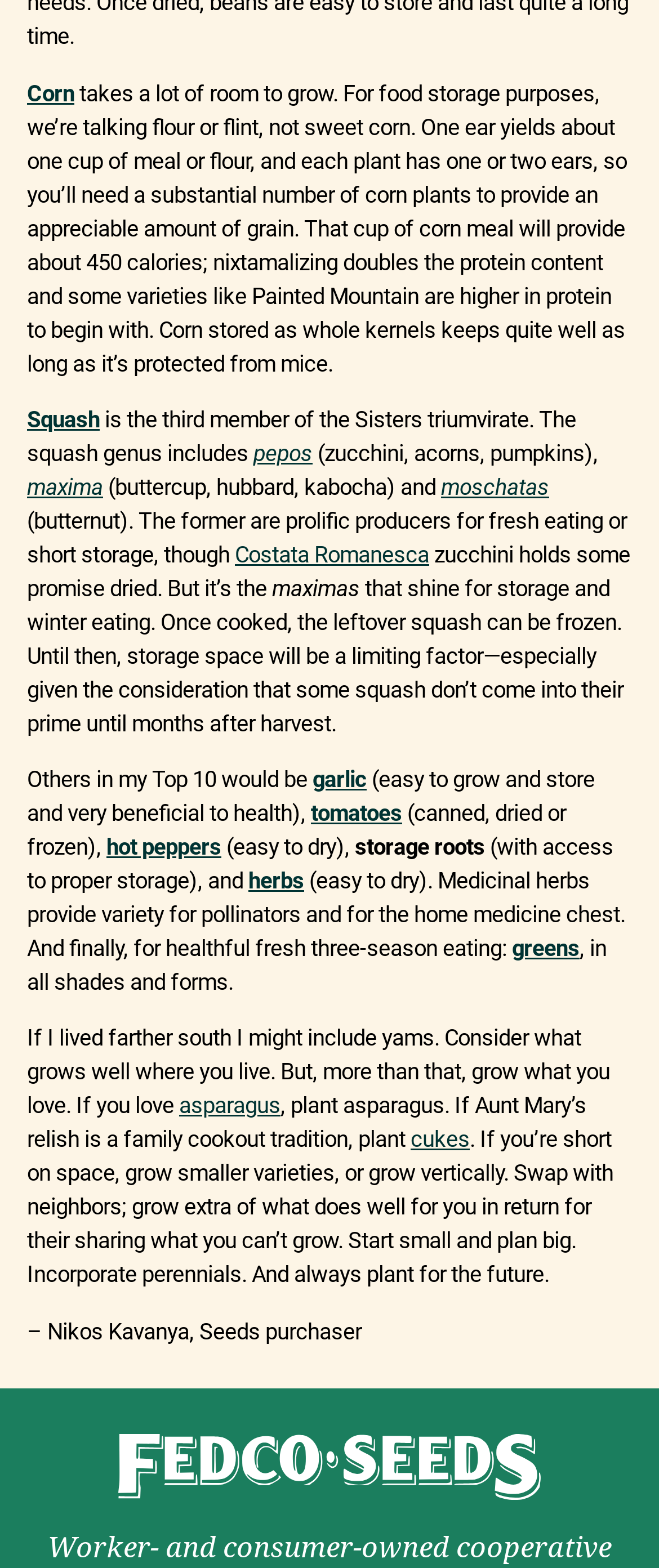What is the first crop mentioned in the article?
Answer with a single word or phrase by referring to the visual content.

Corn